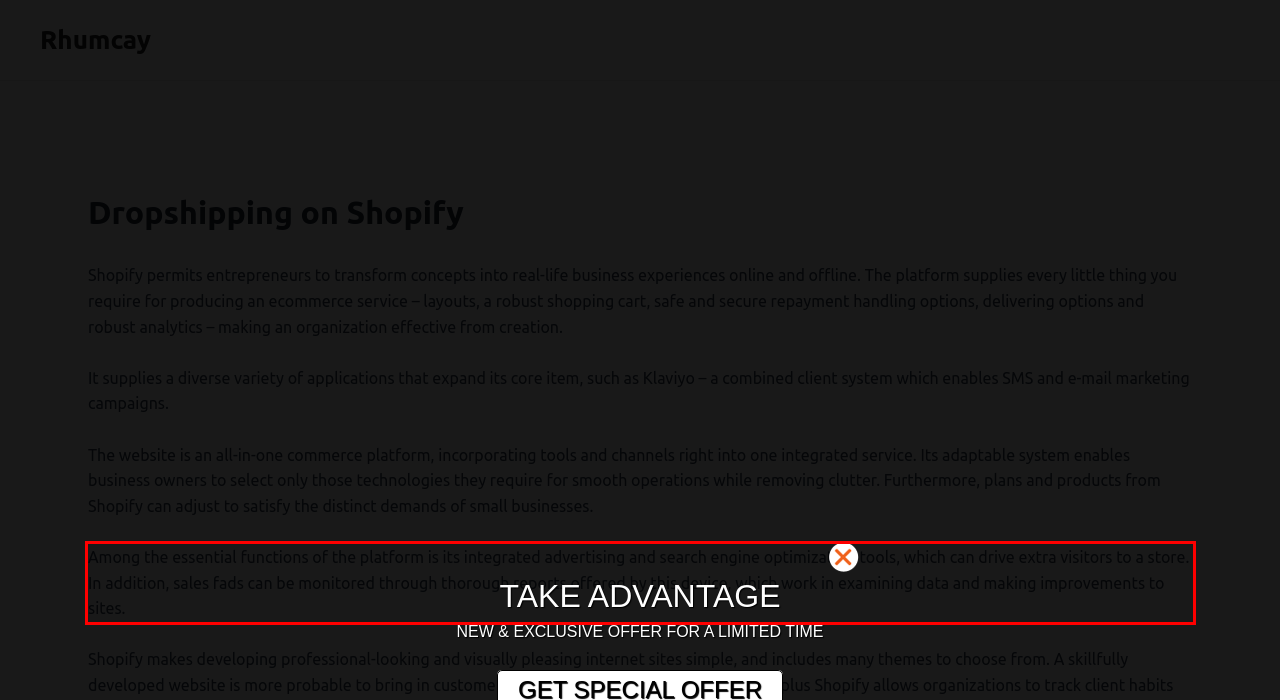Given a webpage screenshot, identify the text inside the red bounding box using OCR and extract it.

Among the essential functions of the platform is its integrated advertising and search engine optimization tools, which can drive extra visitors to a store. In addition, sales fads can be monitored through thorough reports offered by this device, which work in examining data and making improvements to sites.